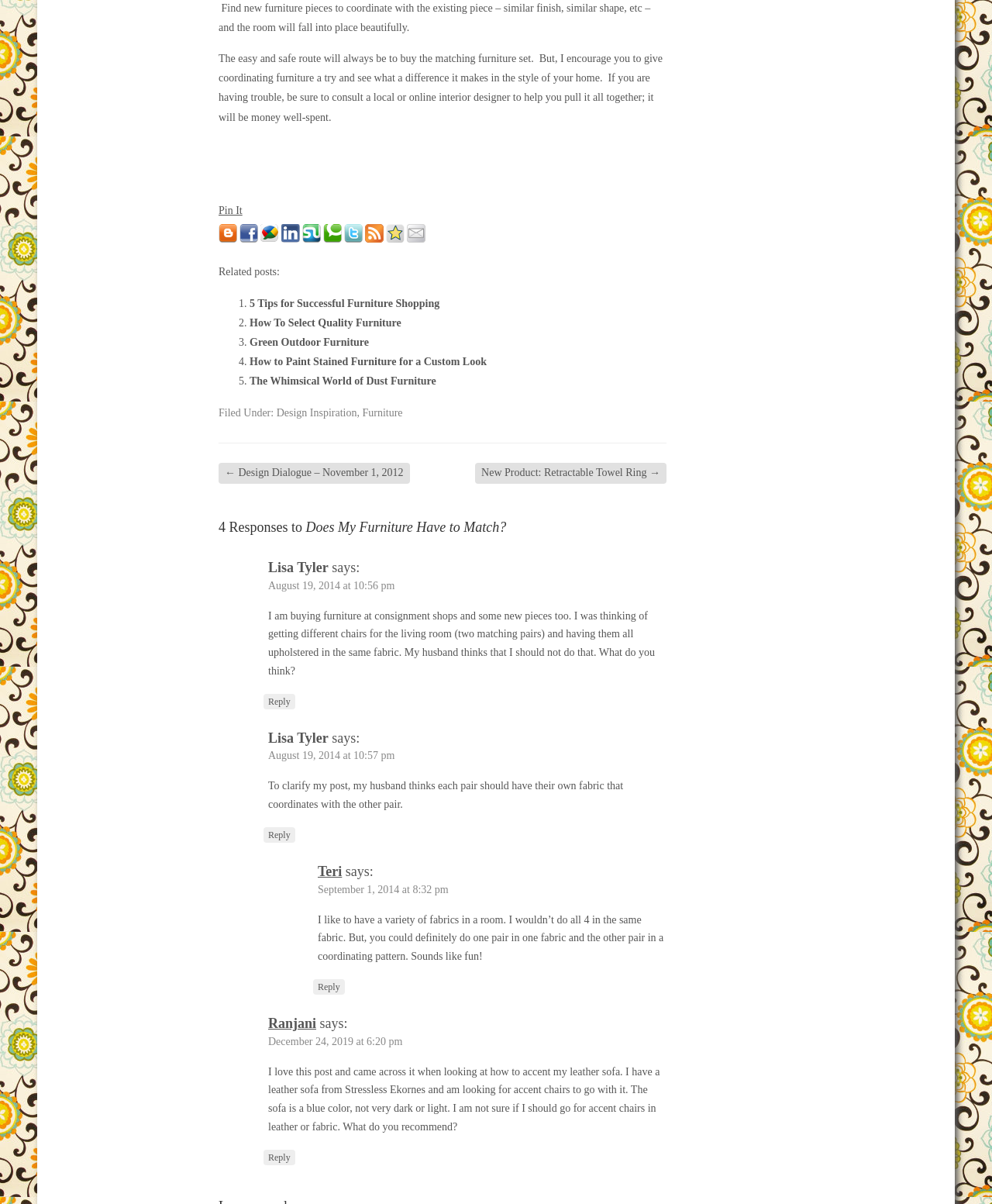Based on the image, provide a detailed and complete answer to the question: 
How many responses are there to the blog post?

There are 4 responses to the blog post, from users Lisa Tyler, Teri, Ranjani, and one more user.